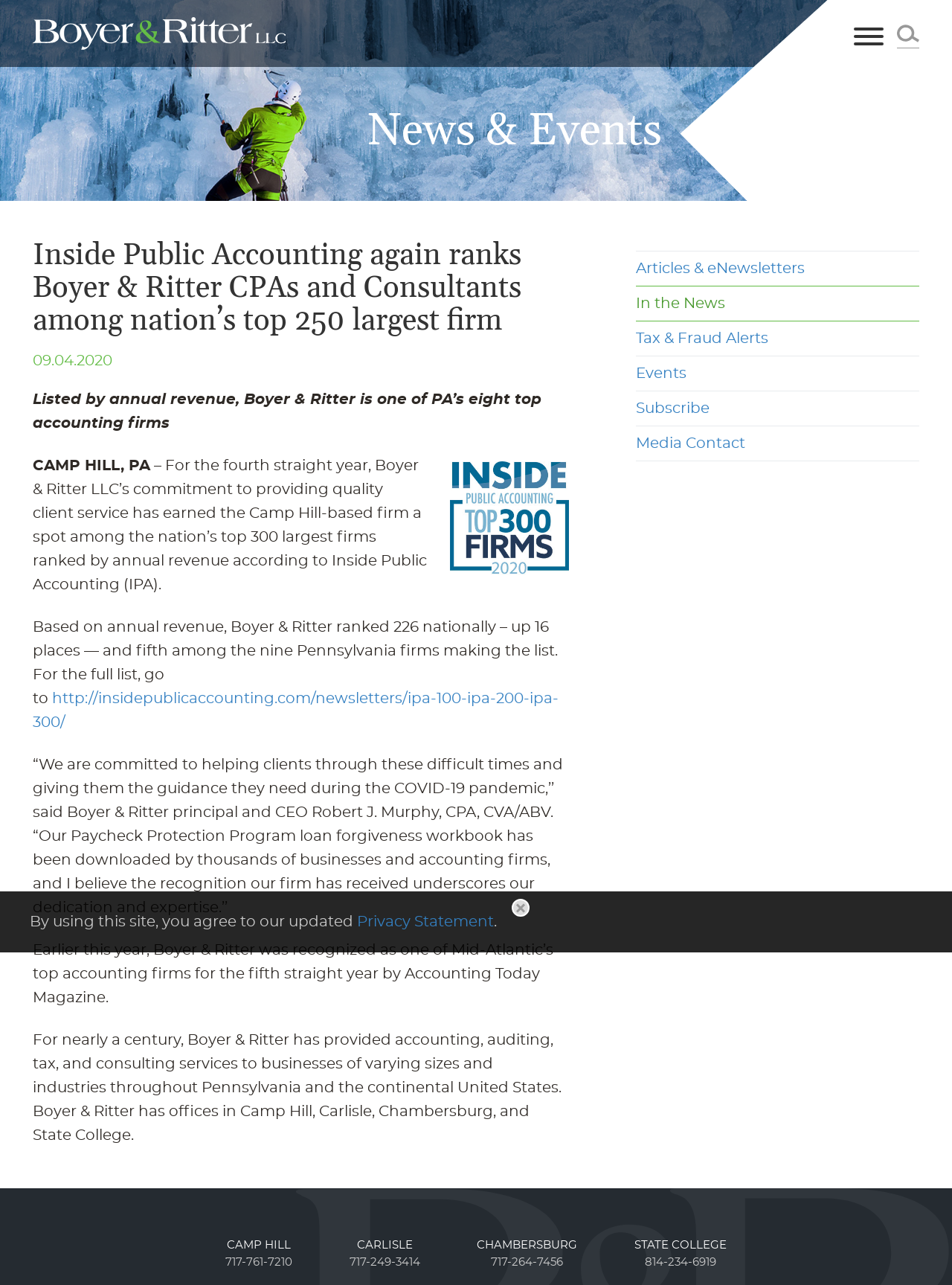Please find the bounding box coordinates of the clickable region needed to complete the following instruction: "Click the 'Menu' button". The bounding box coordinates must consist of four float numbers between 0 and 1, i.e., [left, top, right, bottom].

[0.894, 0.023, 0.931, 0.036]